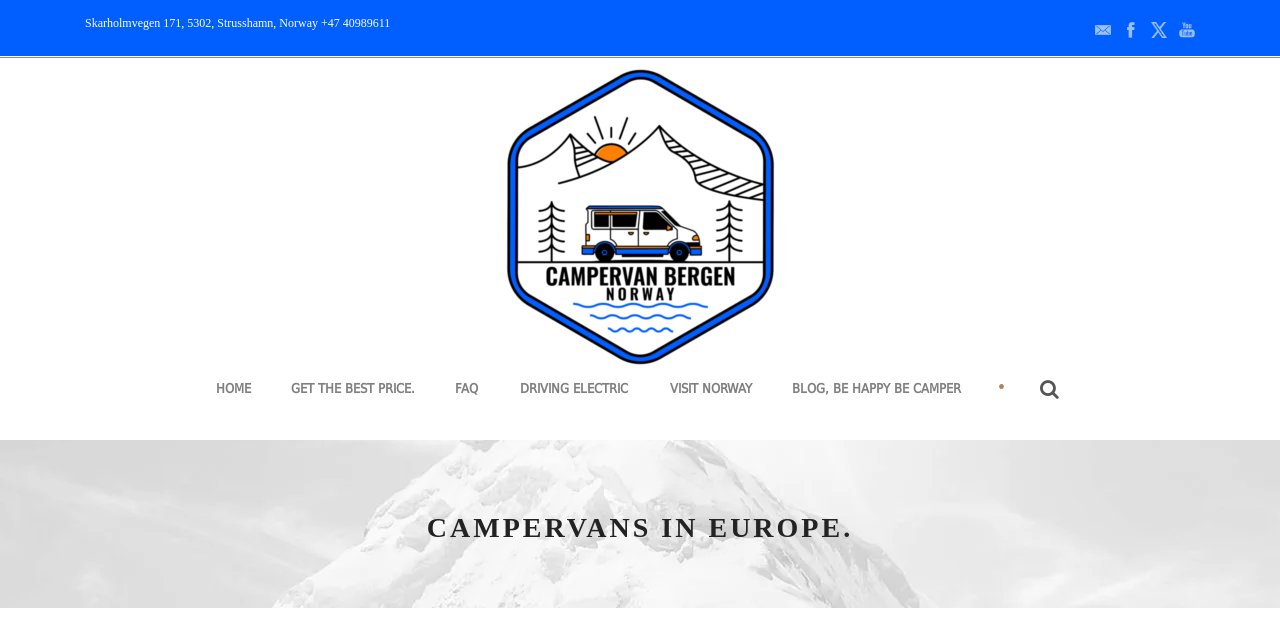What is the last menu item on the page?
Based on the screenshot, provide your answer in one word or phrase.

BLOG, BE HAPPY BE CAMPER